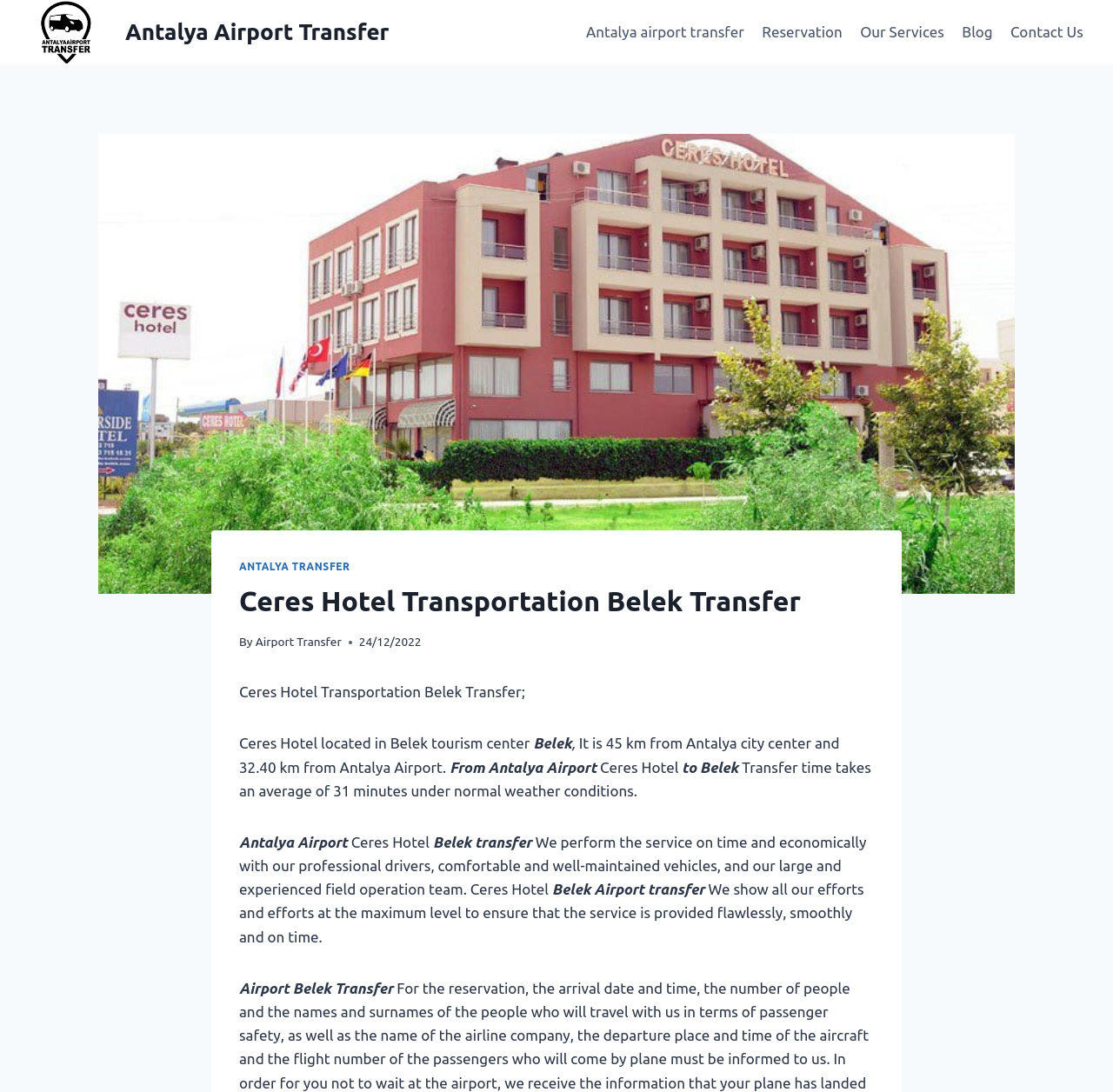Determine the bounding box for the UI element that matches this description: "Reservation".

[0.677, 0.01, 0.765, 0.048]